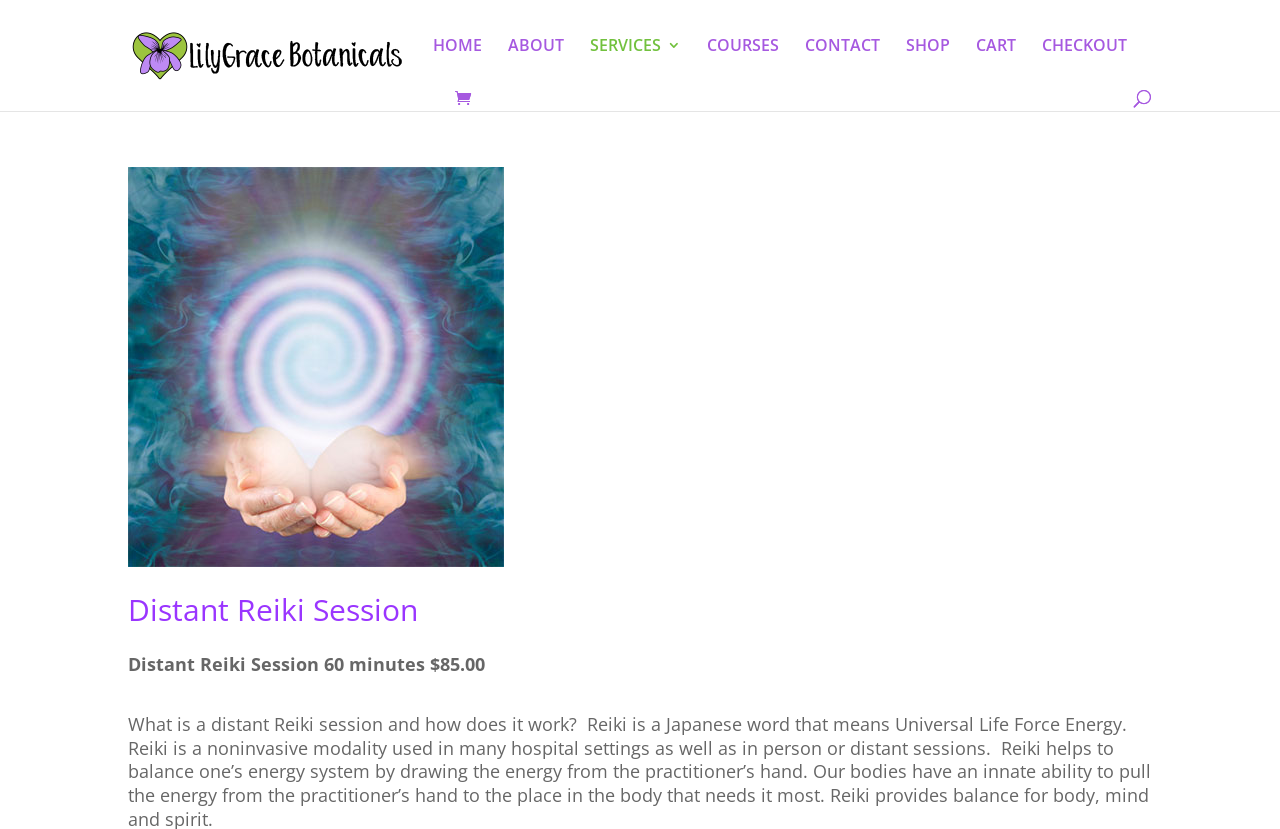Highlight the bounding box coordinates of the element that should be clicked to carry out the following instruction: "view distant reiki session". The coordinates must be given as four float numbers ranging from 0 to 1, i.e., [left, top, right, bottom].

[0.1, 0.718, 0.9, 0.766]